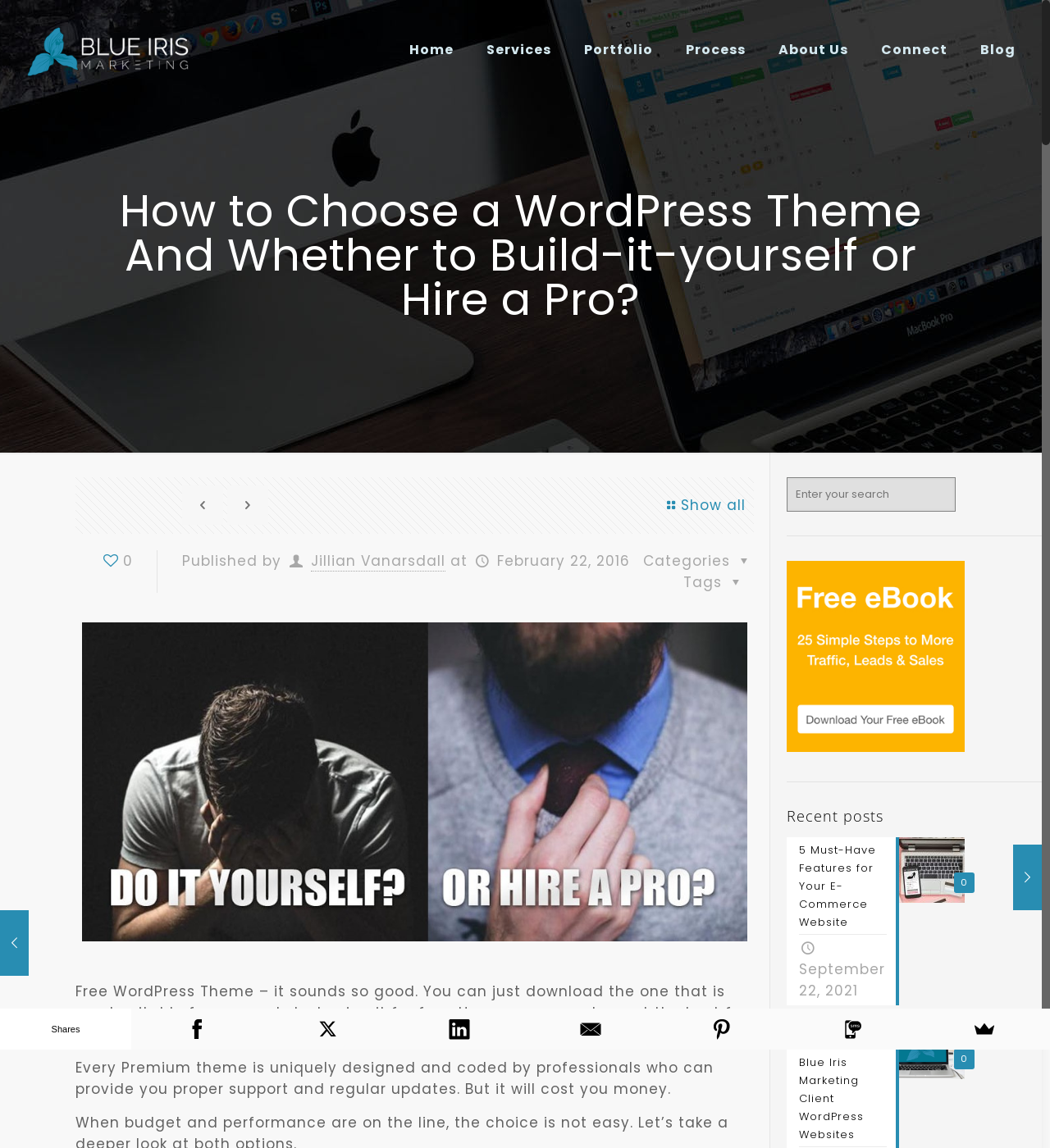Determine the bounding box coordinates for the region that must be clicked to execute the following instruction: "View recent posts".

[0.749, 0.703, 0.919, 0.718]